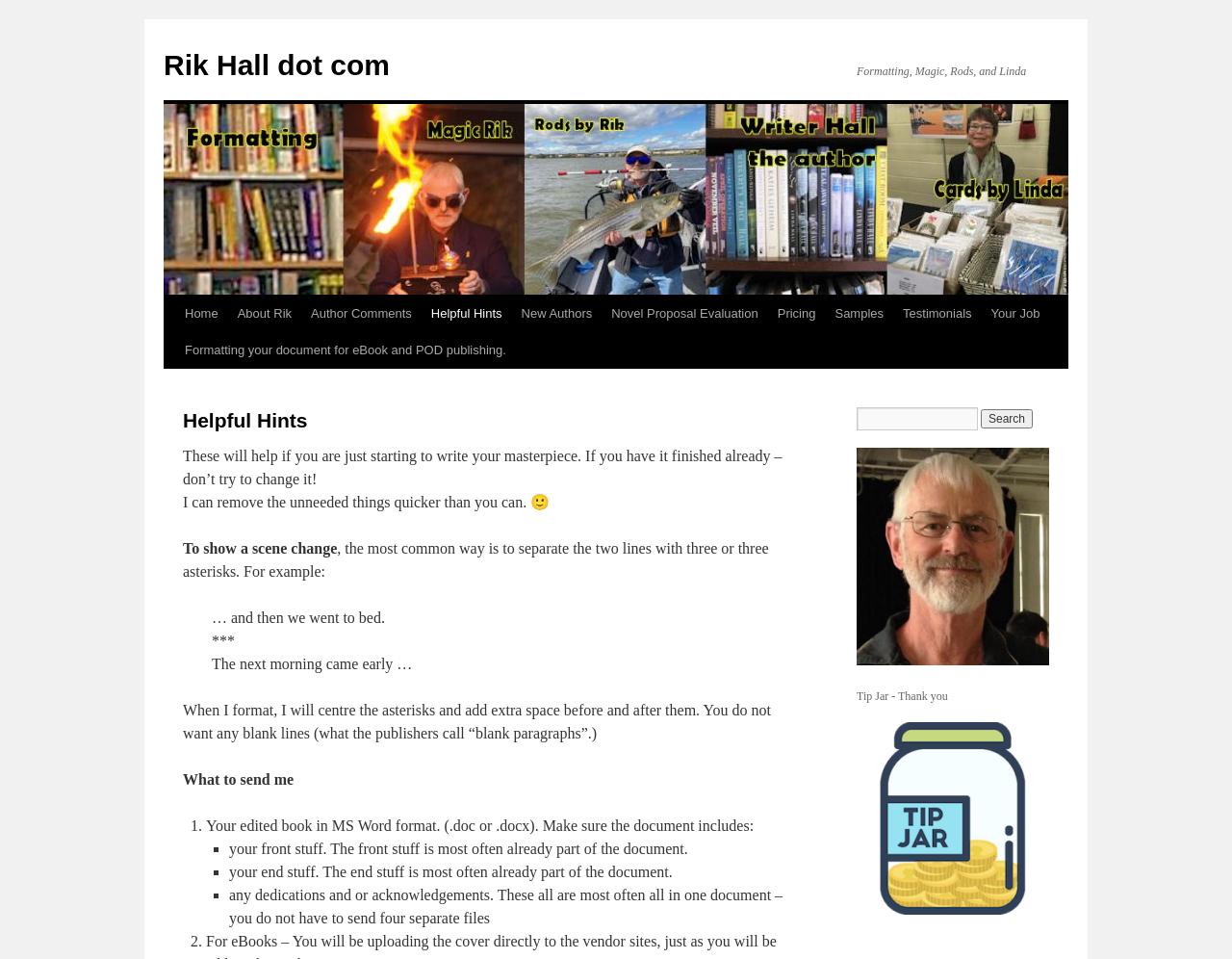Locate and provide the bounding box coordinates for the HTML element that matches this description: "Pricing".

[0.623, 0.308, 0.67, 0.346]